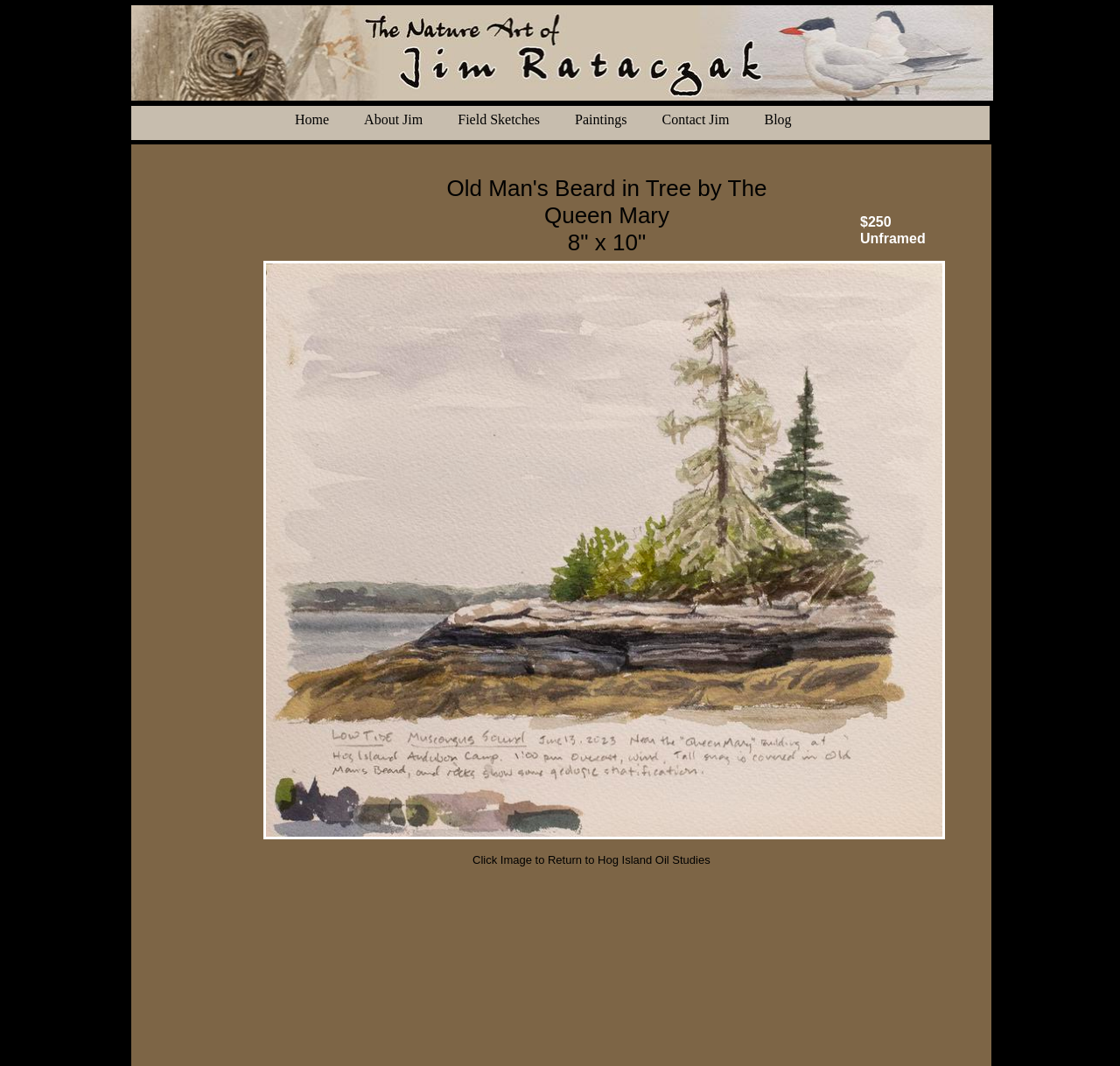Respond concisely with one word or phrase to the following query:
What is the theme of the painting?

Nature